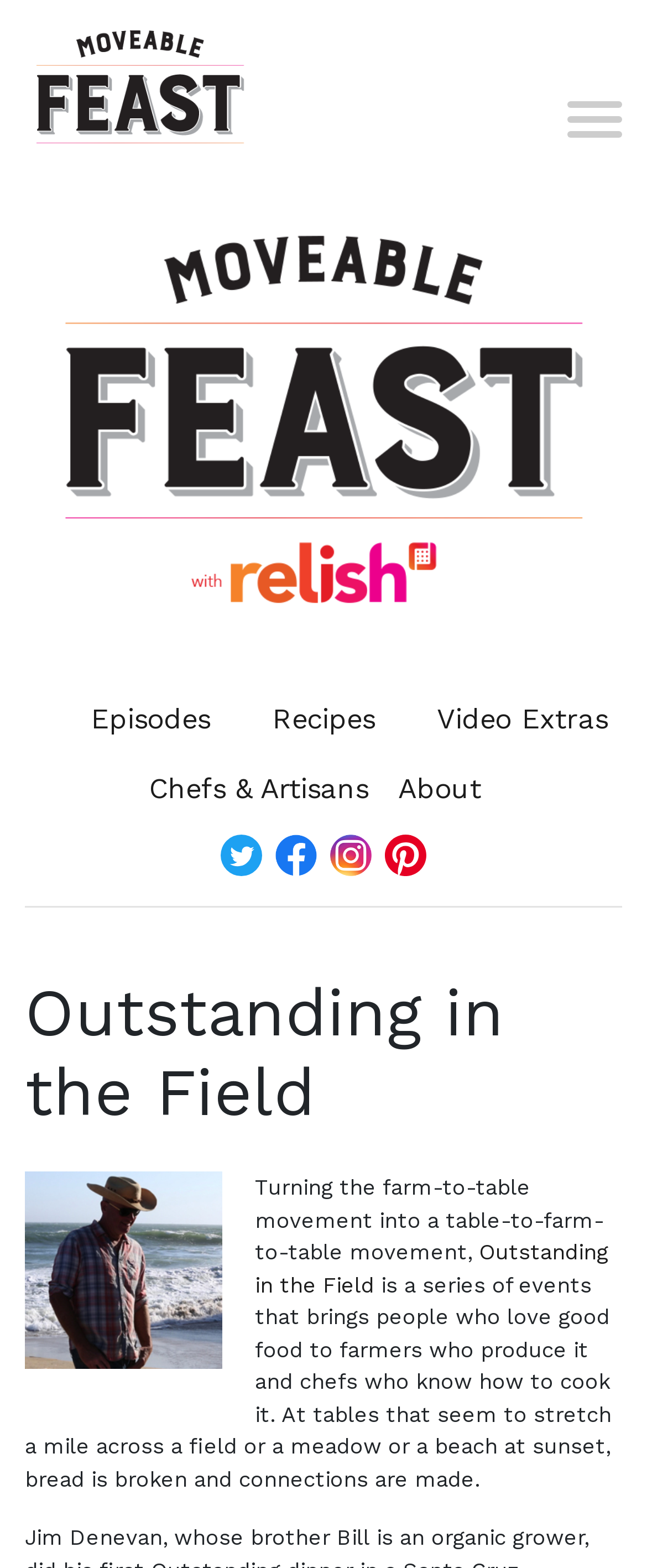What is the format of the events?
Respond to the question with a single word or phrase according to the image.

Outdoor dining